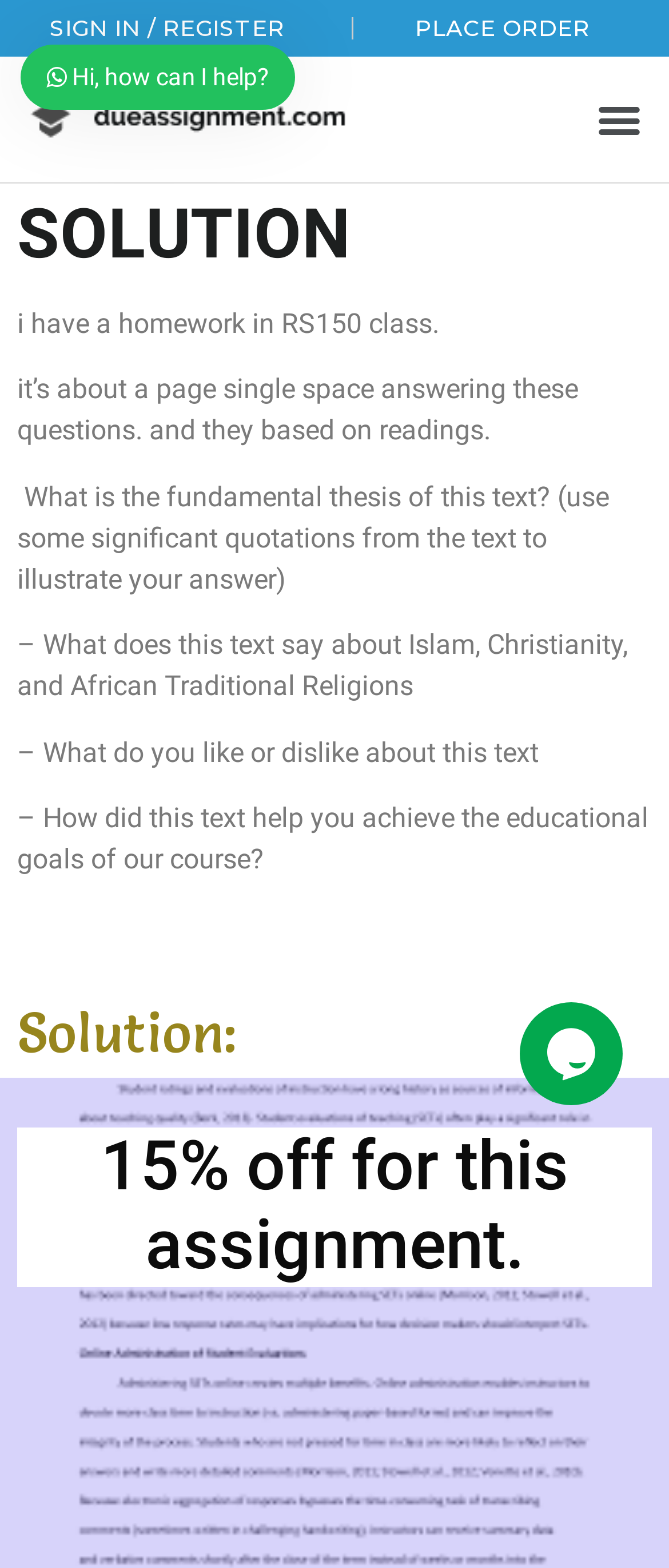Deliver a detailed narrative of the webpage's visual and textual elements.

The webpage appears to be a solution page for a homework assignment on a website called dueassignment.com. At the top left, there is a link to "SIGN IN / REGISTER" and at the top right, there is a link to "PLACE ORDER". Next to the "PLACE ORDER" link, there is a "Menu Toggle" button. 

Below the top navigation links, there is a large heading that reads "SOLUTION". 

The main content of the page is a series of paragraphs that describe a homework assignment in an RS150 class. The assignment is about answering questions based on readings, and the questions are listed below. The first question asks about the fundamental thesis of a text, and provides guidance on how to answer it. The subsequent questions ask about the text's discussion of Islam, Christianity, and African Traditional Religions, what the student likes or dislikes about the text, and how the text helped achieve the educational goals of the course.

Below the assignment questions, there is a heading that reads "Solution:" and another heading that reads "15% off for this assignment." 

On the top right side of the page, there is a chat widget with a message that says "Hi, how can I help?"